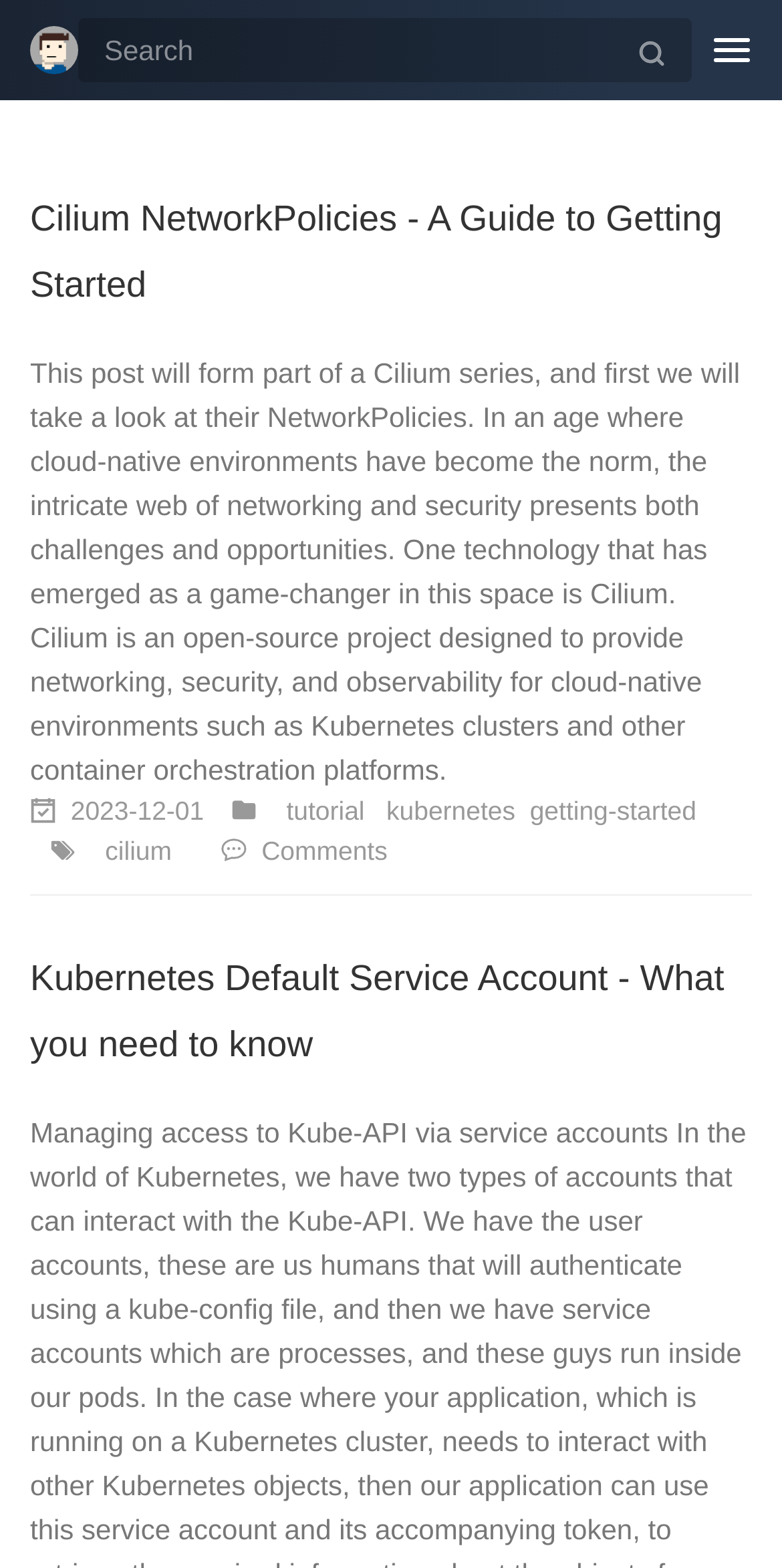Identify the bounding box coordinates of the specific part of the webpage to click to complete this instruction: "View comments".

[0.334, 0.534, 0.495, 0.553]